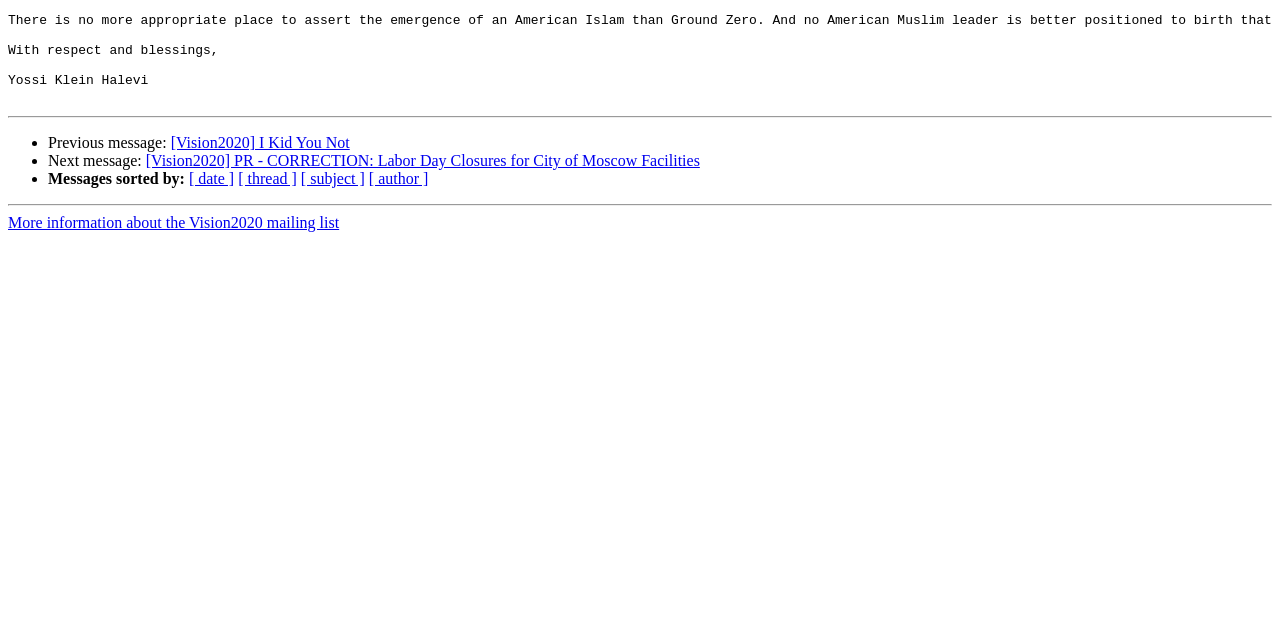Ascertain the bounding box coordinates for the UI element detailed here: "[Vision2020] I Kid You Not". The coordinates should be provided as [left, top, right, bottom] with each value being a float between 0 and 1.

[0.133, 0.21, 0.273, 0.237]